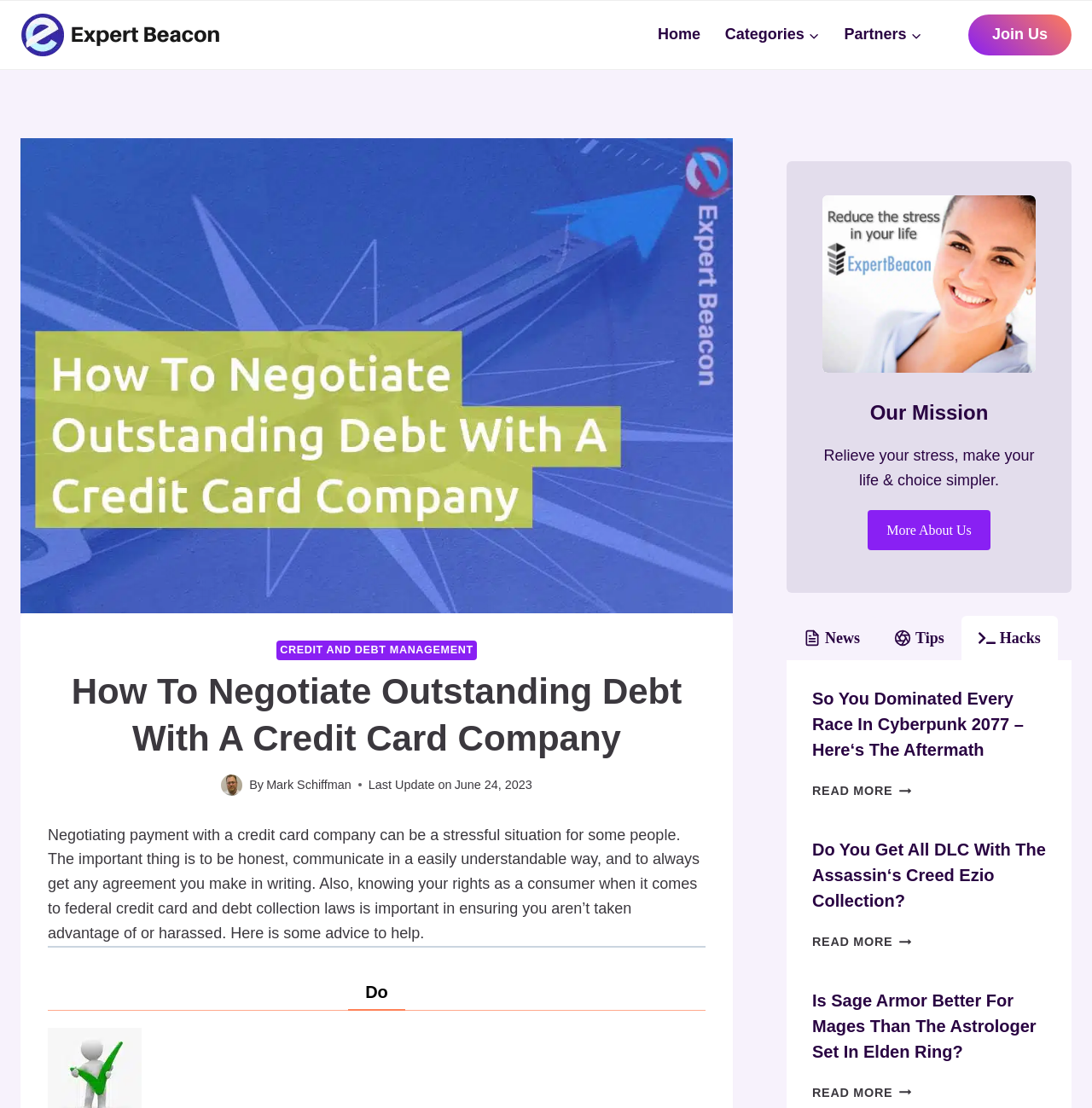Pinpoint the bounding box coordinates of the clickable area needed to execute the instruction: "Read the article 'So You Dominated Every Race In Cyberpunk 2077 – Here‘s The Aftermath'". The coordinates should be specified as four float numbers between 0 and 1, i.e., [left, top, right, bottom].

[0.744, 0.619, 0.958, 0.688]